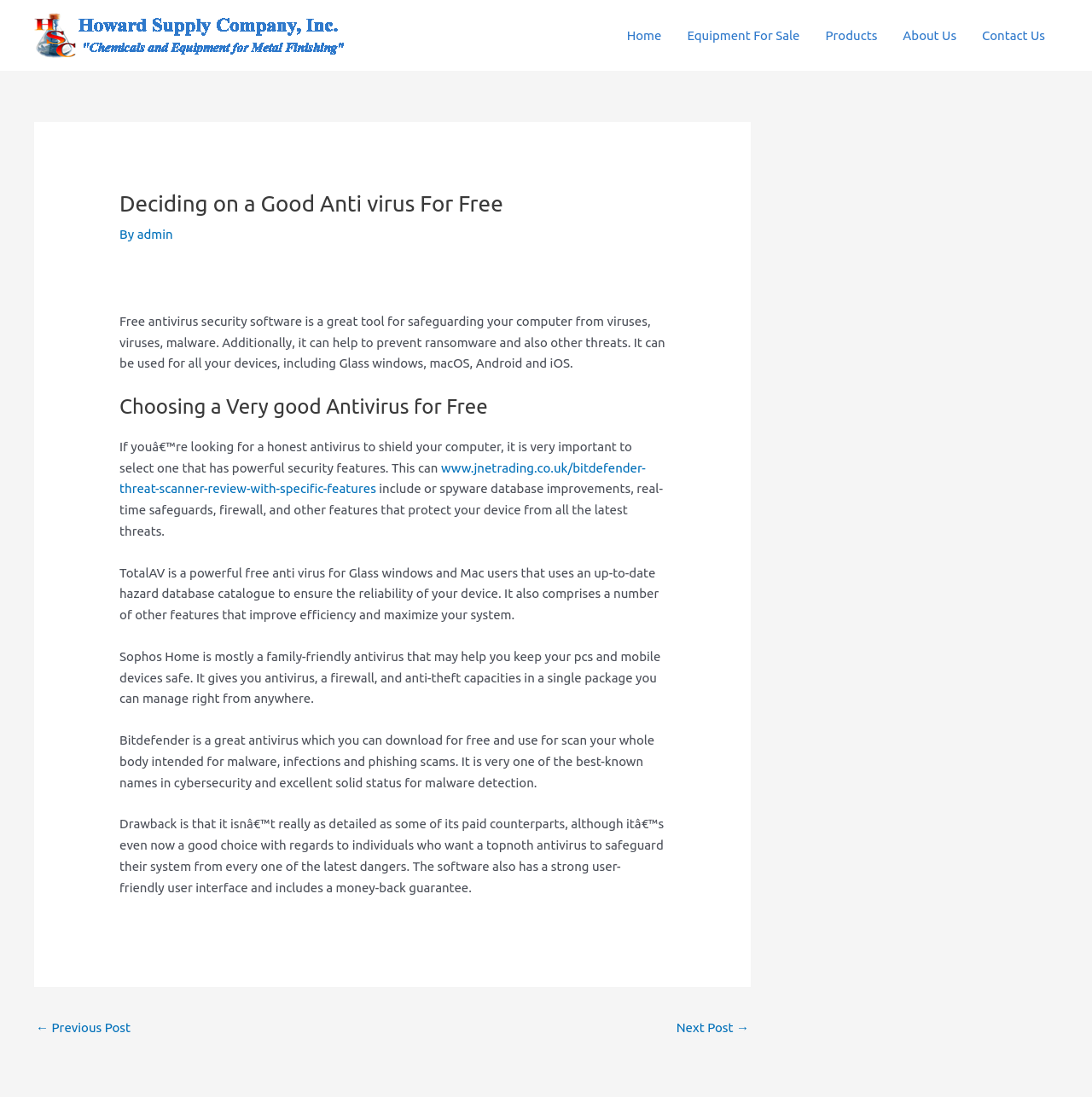Explain the webpage's design and content in an elaborate manner.

The webpage is about deciding on a good antivirus for free, with a focus on safeguarding computers from viruses, malware, and ransomware. At the top, there is a black and blue banner with the words "supply chain equipment". Below the banner, there is a navigation menu with links to "Home", "Equipment For Sale", "Products", "About Us", and "Contact Us".

The main content of the webpage is an article with a heading "Deciding on a Good Anti virus For Free" and a subheading "Choosing a Very good Antivirus for Free". The article discusses the importance of selecting an antivirus with powerful security features, such as malware database updates, real-time protection, firewall, and other features that protect devices from the latest threats.

The article mentions several antivirus software options, including TotalAV, Sophos Home, and Bitdefender, each with their own features and benefits. For example, TotalAV uses an up-to-date threat database to ensure device reliability, while Sophos Home offers antivirus, firewall, and anti-theft capabilities in a single package. Bitdefender is a well-known antivirus that can be downloaded for free and used to scan for malware, viruses, and phishing scams.

At the bottom of the webpage, there is a post navigation section with links to "Previous Post" and "Next Post".